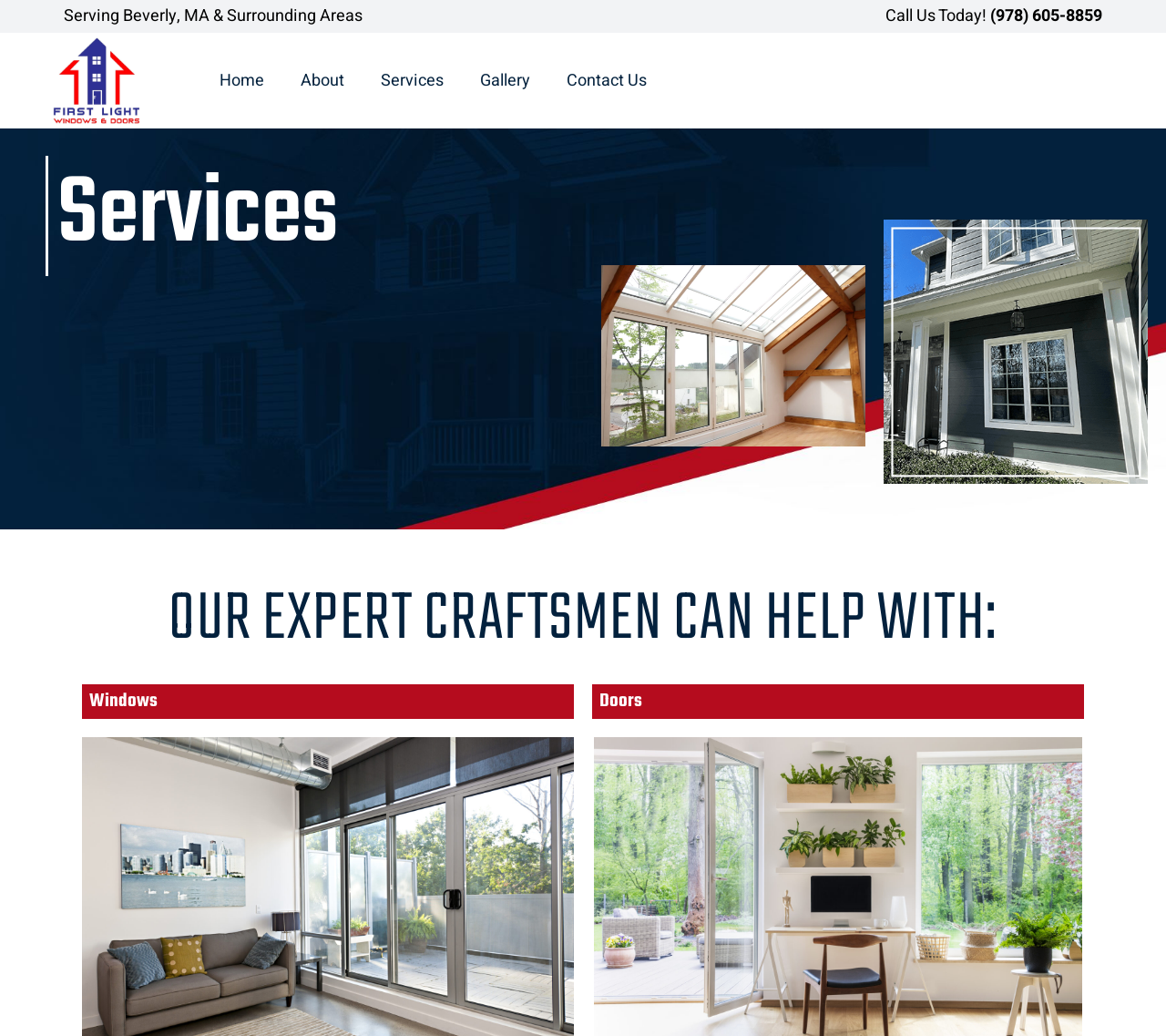What is the location served by the company?
We need a detailed and meticulous answer to the question.

The location served by the company can be found in the top-center of the webpage, inside a heading element, and is the first piece of text that appears on the page.